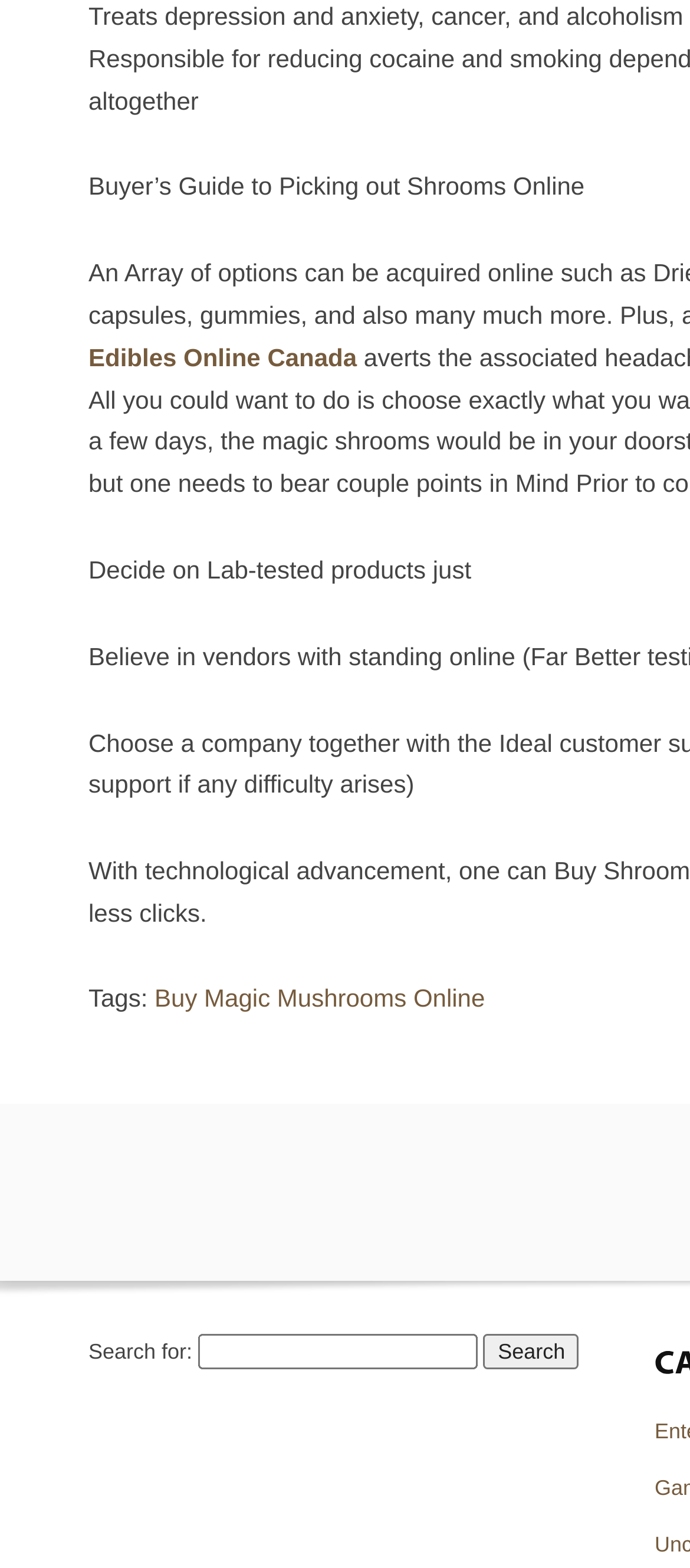What is the purpose of the 'Search' button?
Could you answer the question in a detailed manner, providing as much information as possible?

The purpose of the 'Search' button can be inferred from its position next to the textbox and the surrounding elements, which suggest that the button is used to submit the search query entered in the textbox.